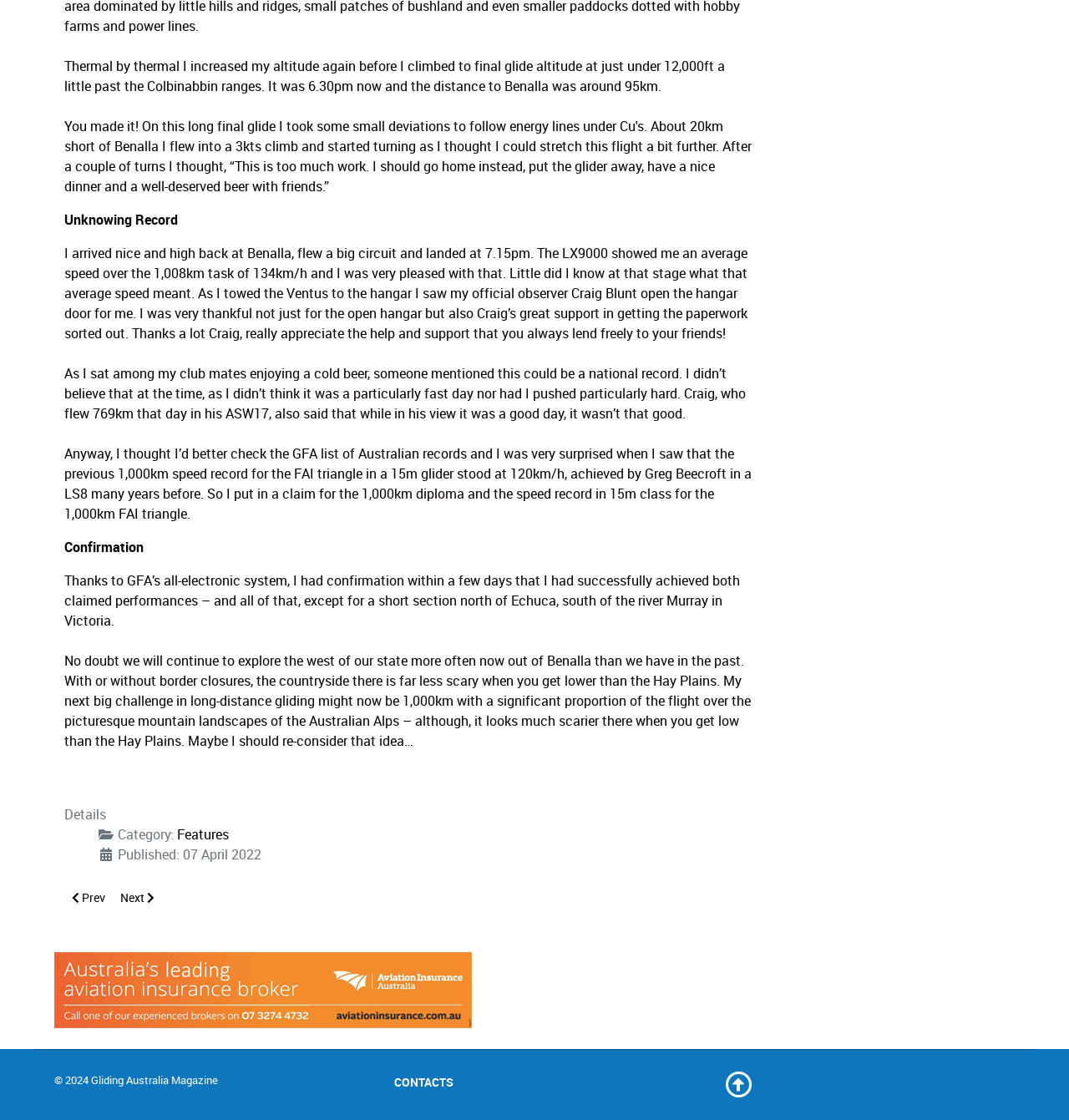Answer the following inquiry with a single word or phrase:
What is the category of the article?

Features